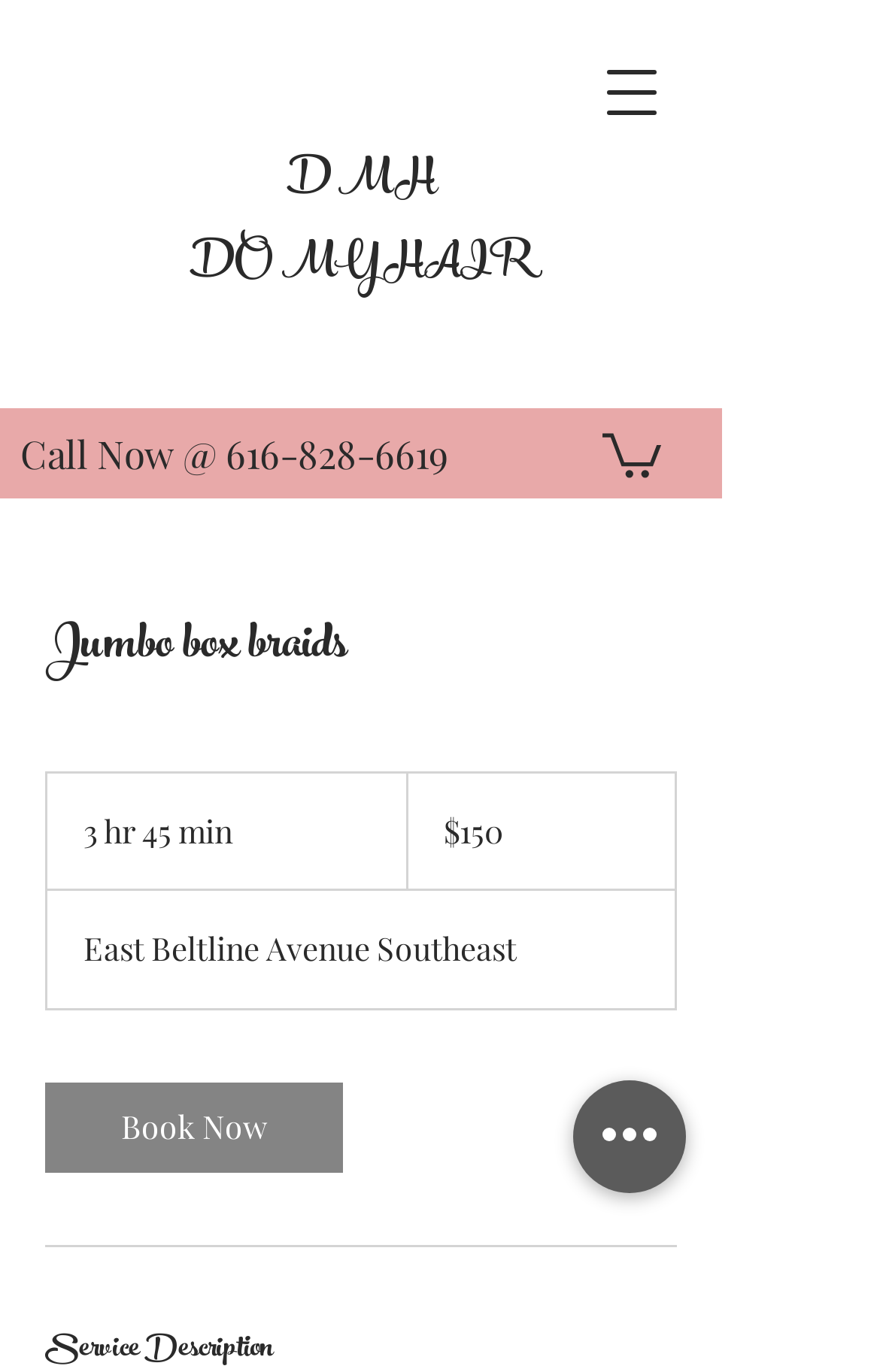Determine the bounding box coordinates in the format (top-left x, top-left y, bottom-right x, bottom-right y). Ensure all values are floating point numbers between 0 and 1. Identify the bounding box of the UI element described by: aria-label="Quick actions"

[0.651, 0.787, 0.779, 0.87]